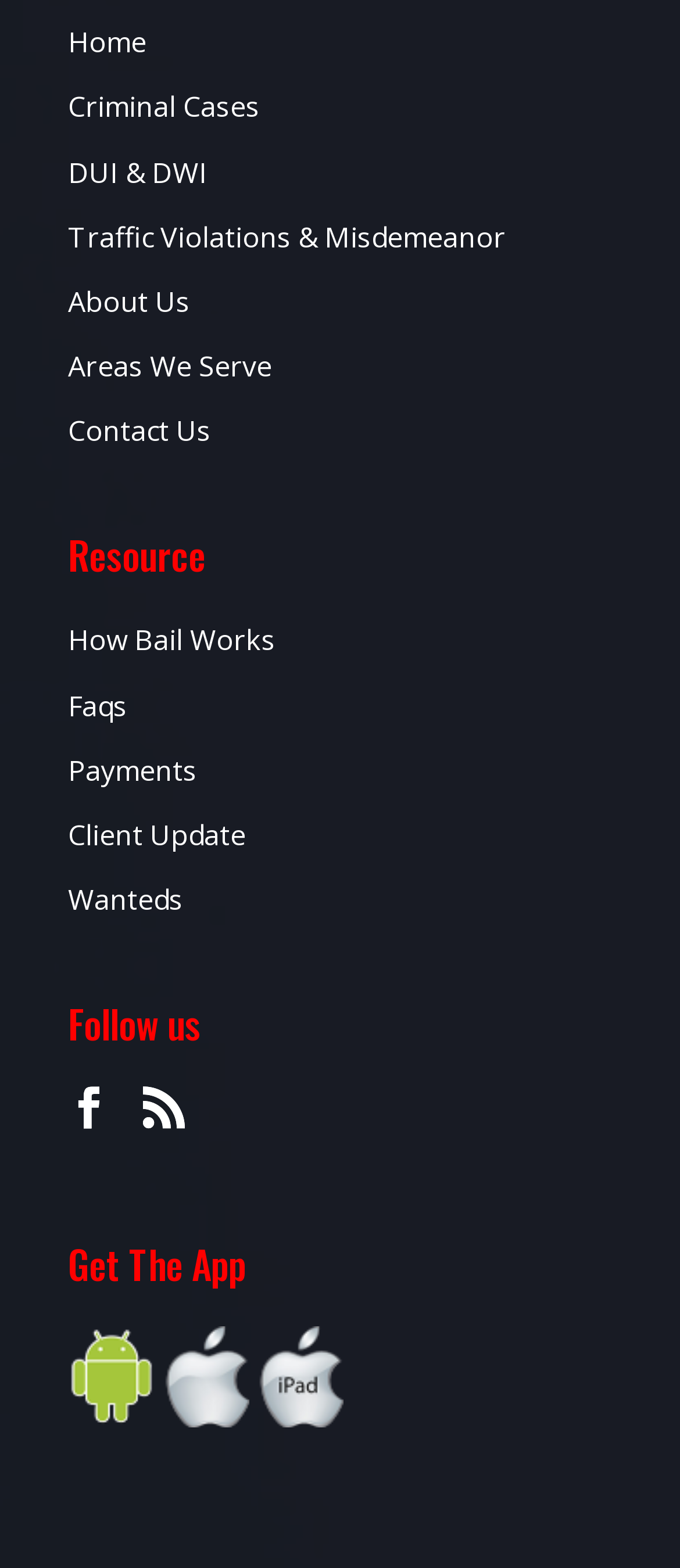Find the bounding box coordinates of the area that needs to be clicked in order to achieve the following instruction: "Follow on Facebook". The coordinates should be specified as four float numbers between 0 and 1, i.e., [left, top, right, bottom].

[0.1, 0.693, 0.162, 0.723]